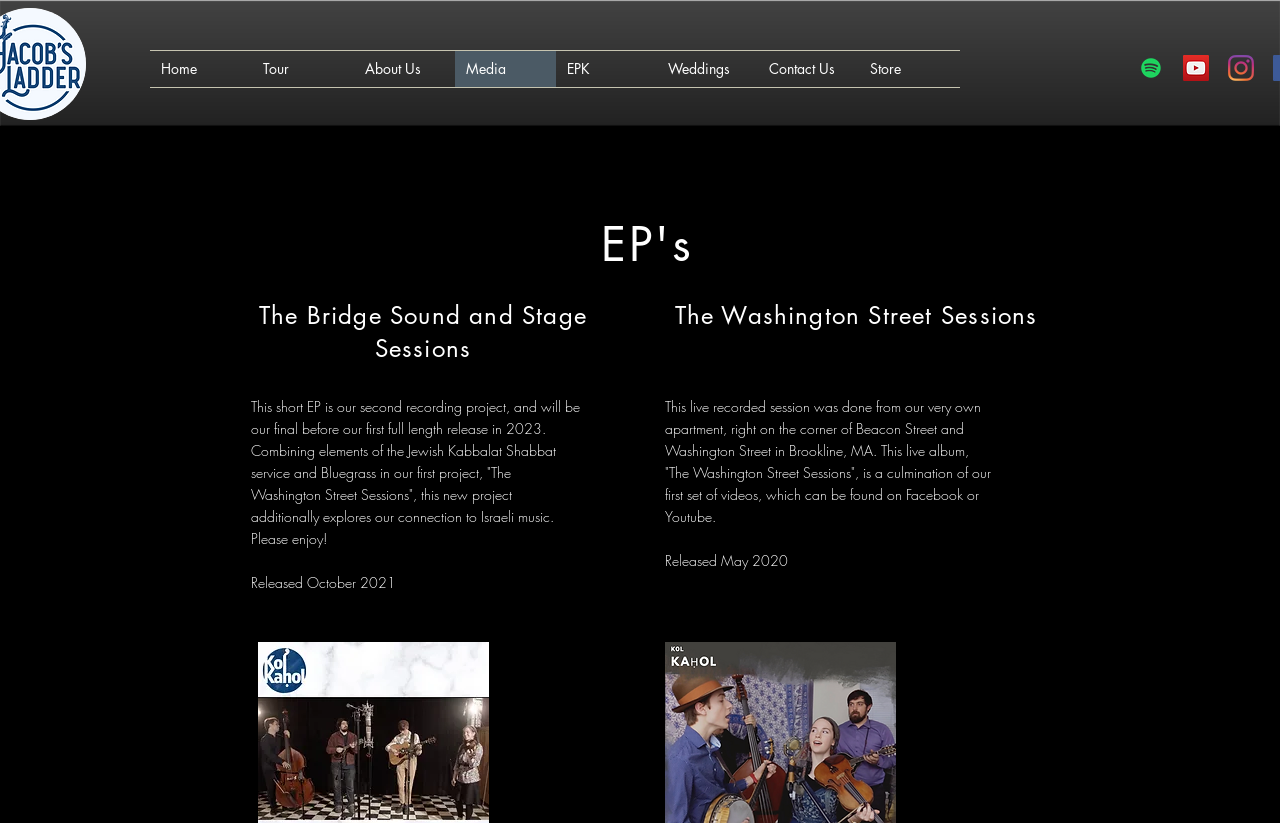Please provide a one-word or phrase answer to the question: 
What is the location of the recording of 'The Washington Street Sessions'?

Brookline, MA